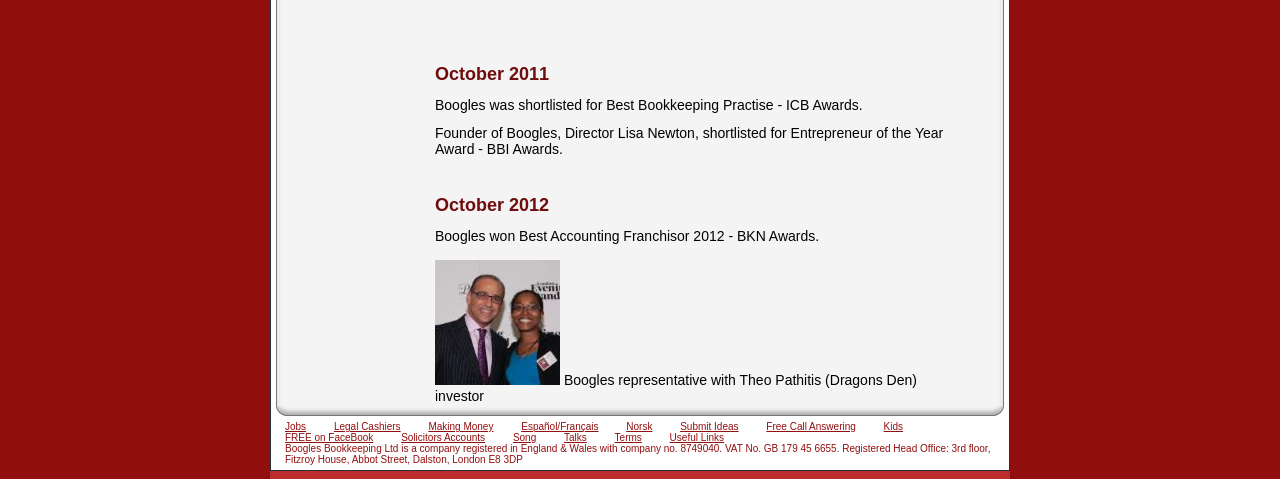Could you please study the image and provide a detailed answer to the question:
What is the award mentioned in the second StaticText element?

The award 'ICB Awards' is mentioned in the second StaticText element with bounding box coordinates [0.34, 0.203, 0.674, 0.236] as 'Boogles was shortlisted for Best Bookkeeping Practise - ICB Awards.'.